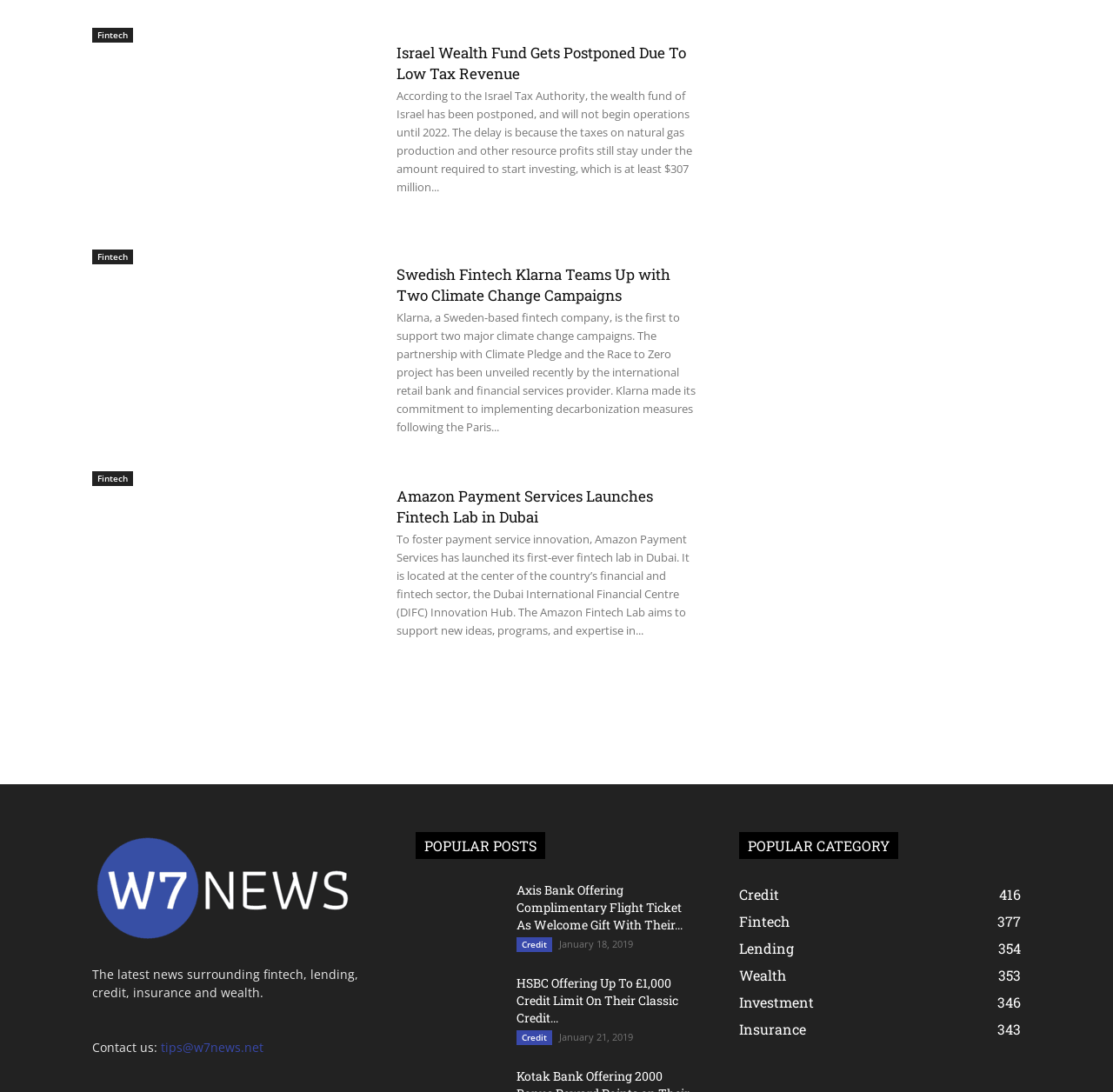How many popular posts are displayed on the webpage?
Please respond to the question with a detailed and well-explained answer.

There are three popular posts displayed on the webpage, which are 'Axis Bank Offering Complimentary Flight Ticket As Welcome Gift With Their Vistara Credit Card', 'HSBC Offering Up To £1,000 Credit Limit On Their Classic Credit Card', and another one.